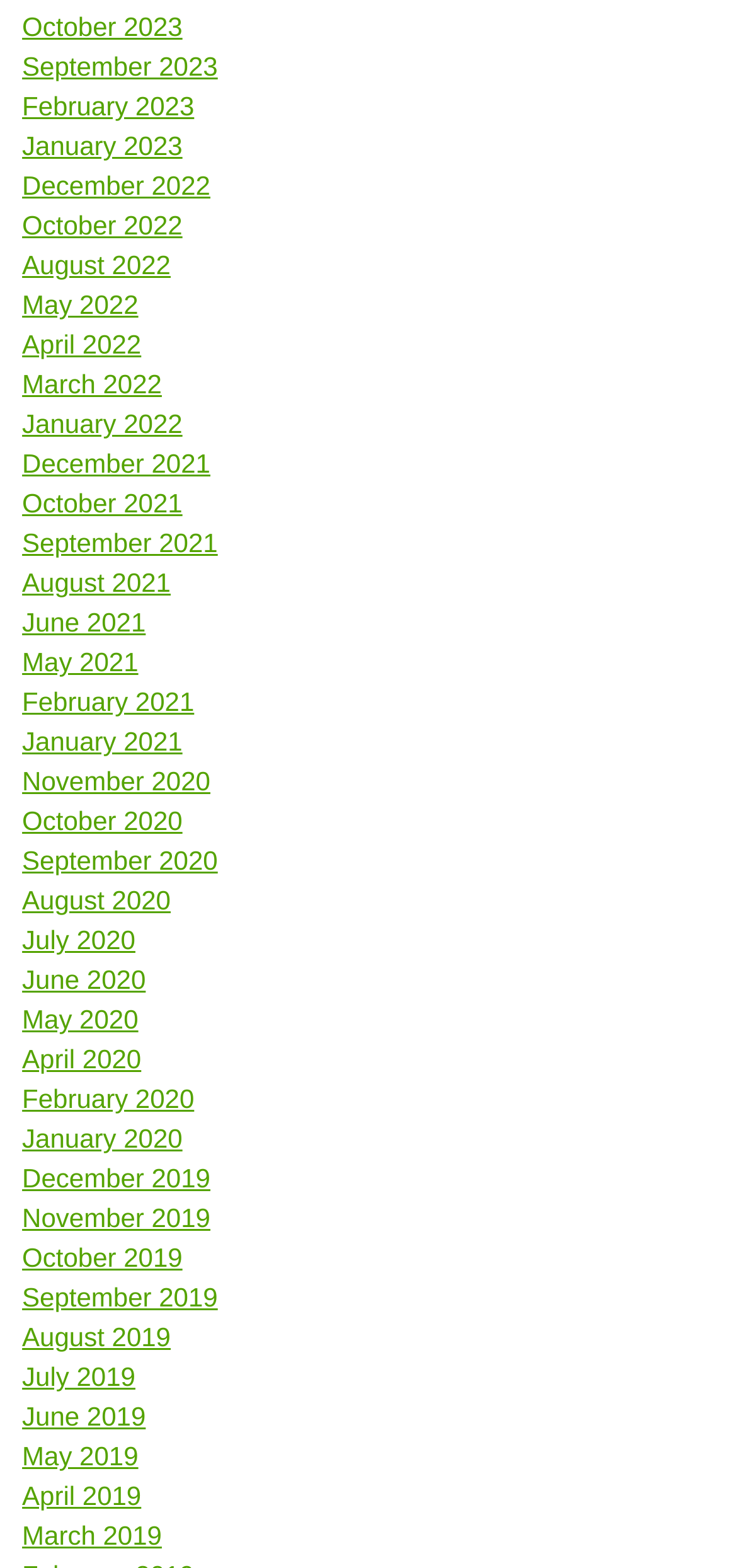How many links are there in total?
Refer to the image and answer the question using a single word or phrase.

269